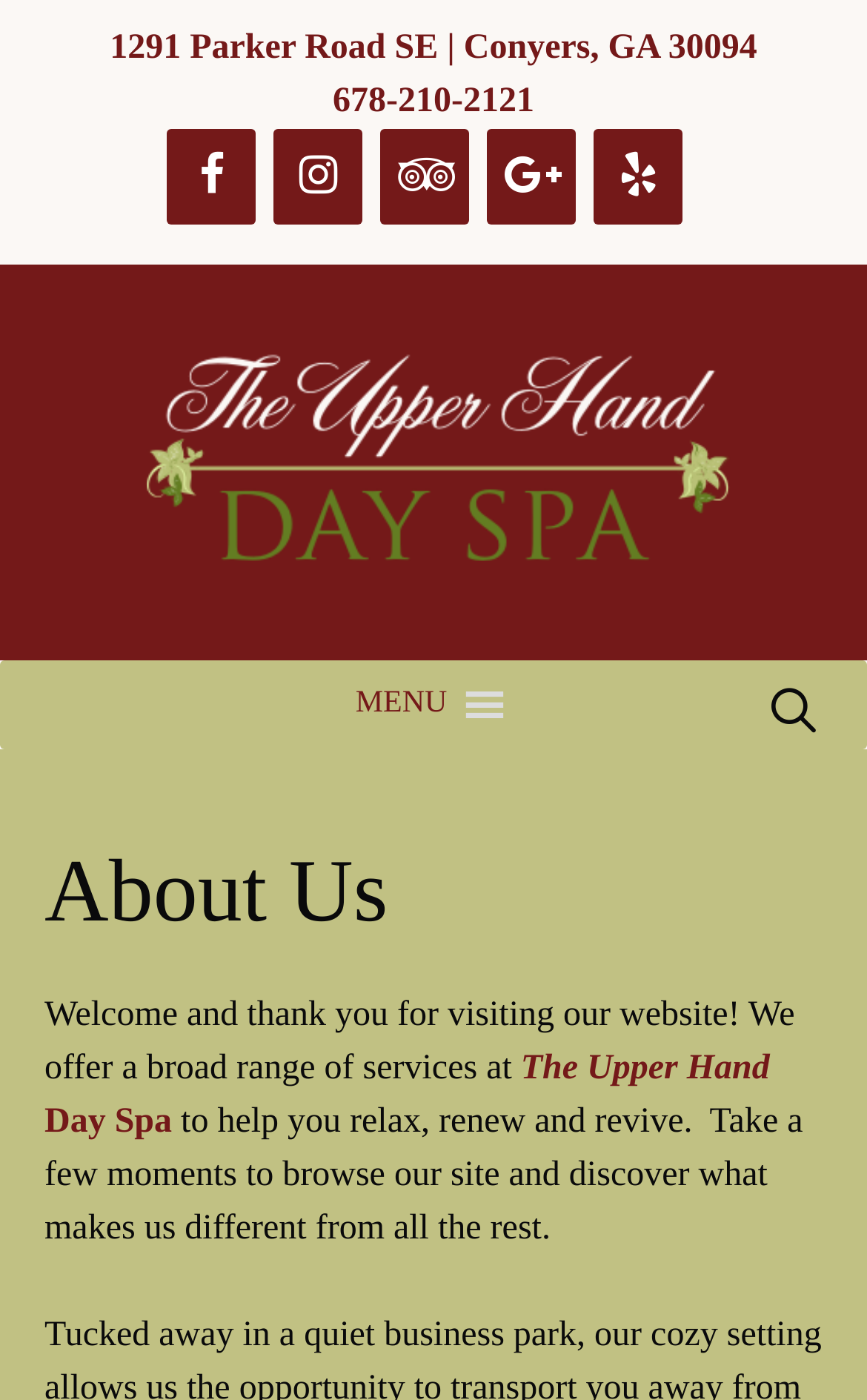How many social media links are available?
Answer the question in a detailed and comprehensive manner.

I counted the number of link elements located in the complementary section, which are labeled as 'Facebook', 'Instagram', 'Trip Advisor', 'Google+', and 'Yelp', and found that there are 5 social media links available.